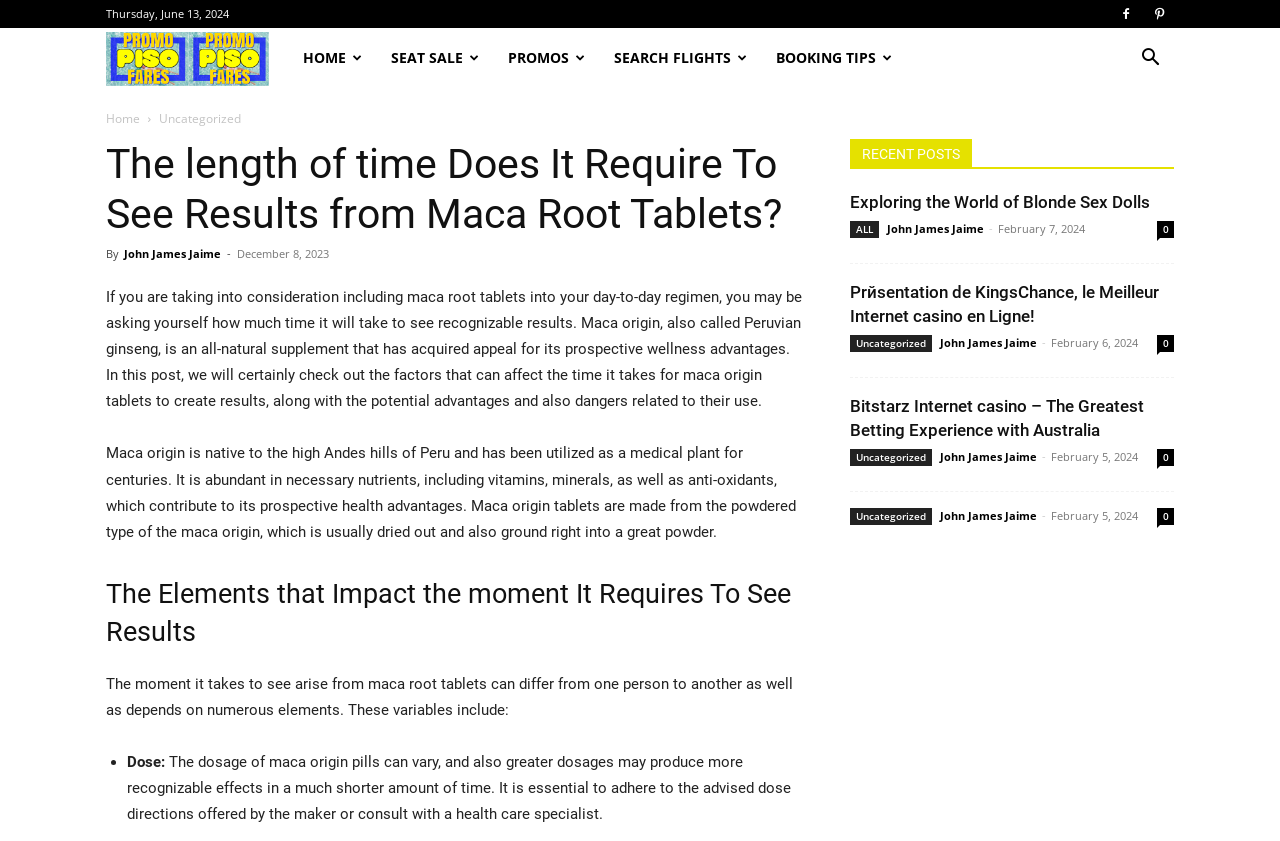Given the description "PROMOS", determine the bounding box of the corresponding UI element.

[0.386, 0.033, 0.469, 0.105]